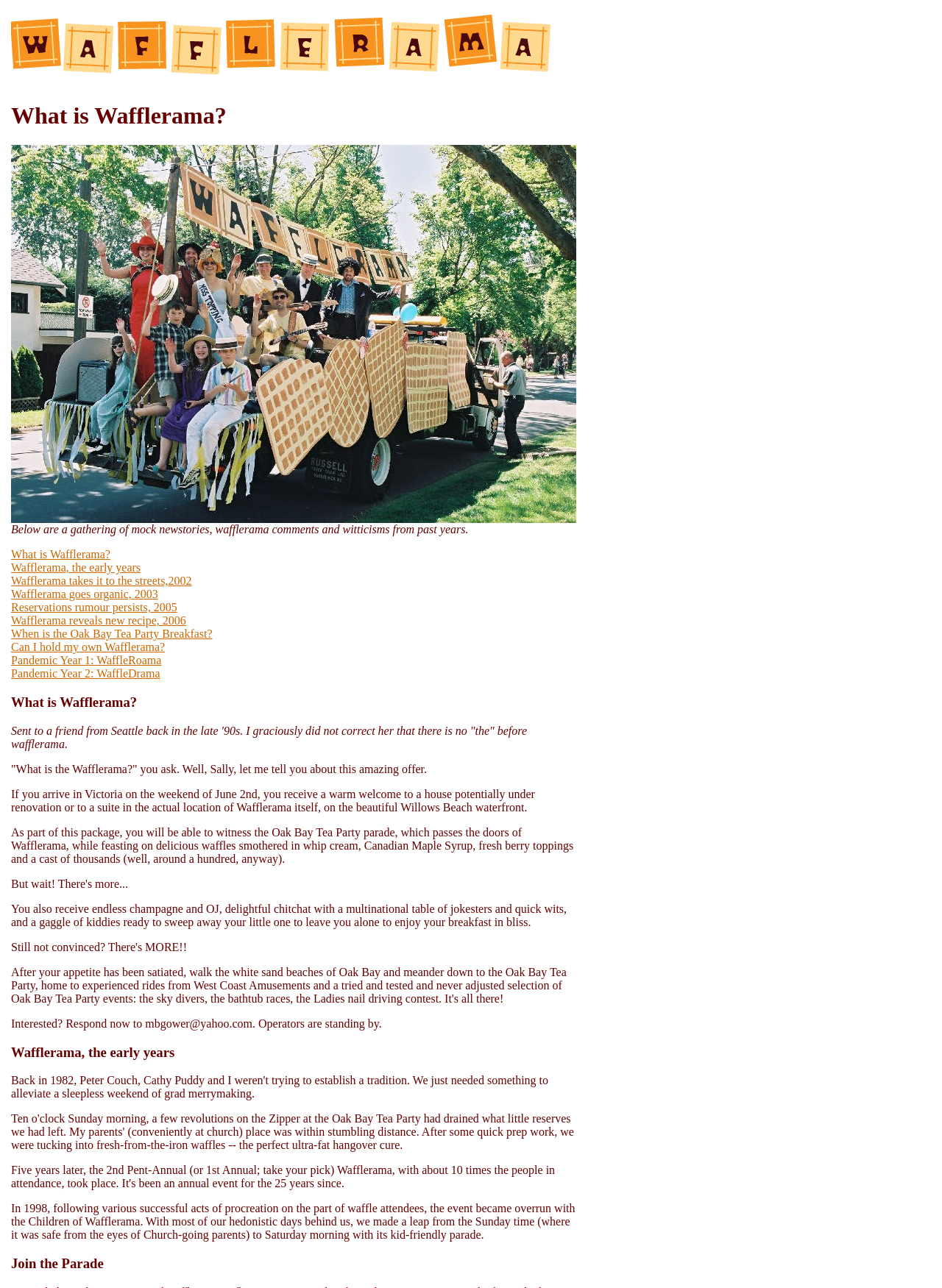Using the provided element description "Wafflerama reveals new recipe, 2006", determine the bounding box coordinates of the UI element.

[0.012, 0.477, 0.198, 0.487]